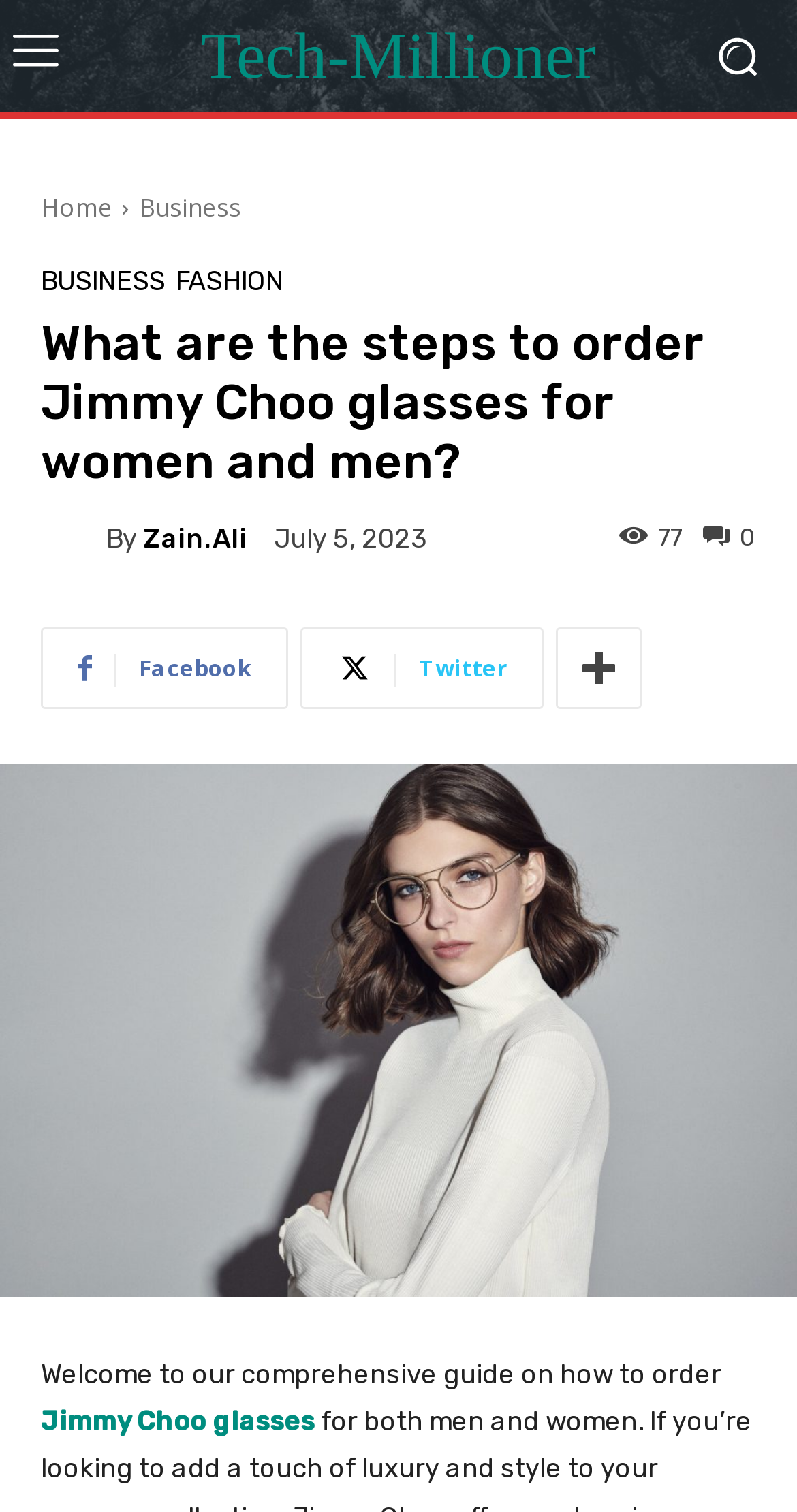Find the bounding box coordinates of the element I should click to carry out the following instruction: "Read more about Jimmy Choo glasses".

[0.051, 0.93, 0.395, 0.95]